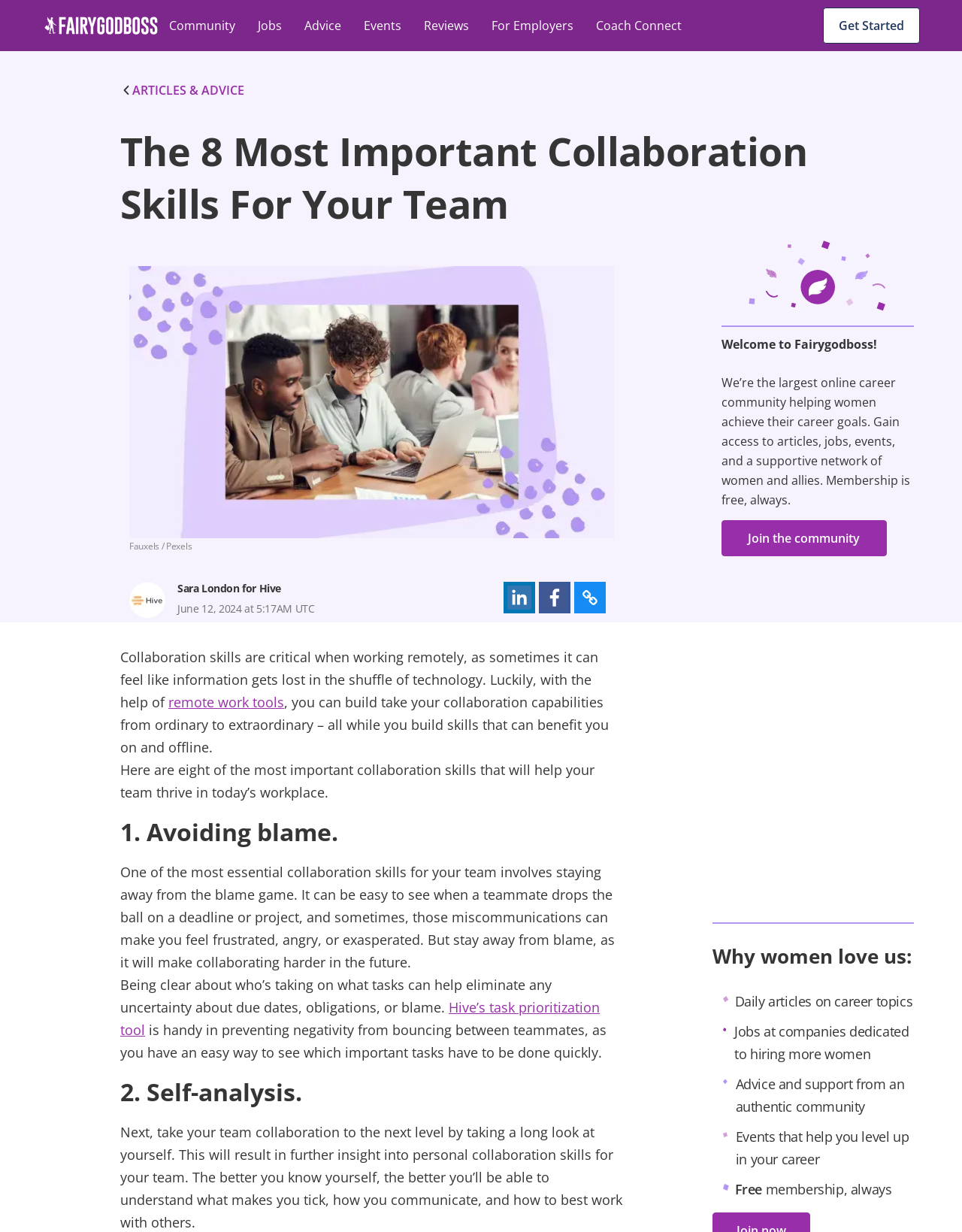Find the bounding box coordinates for the element that must be clicked to complete the instruction: "Read the article about collaboration skills". The coordinates should be four float numbers between 0 and 1, indicated as [left, top, right, bottom].

[0.125, 0.101, 0.862, 0.187]